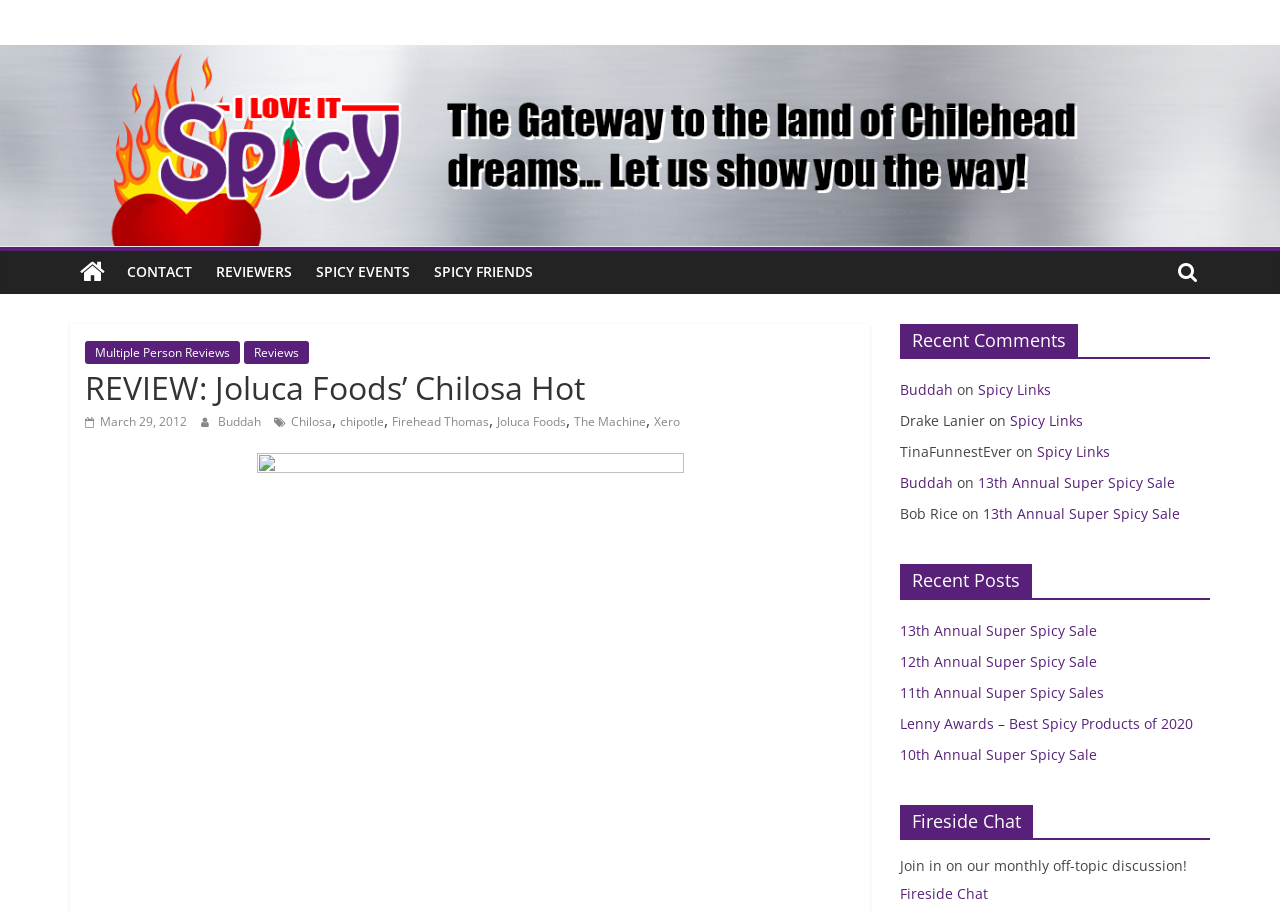Find the bounding box coordinates of the element to click in order to complete the given instruction: "Share on Facebook."

[0.434, 0.375, 0.474, 0.43]